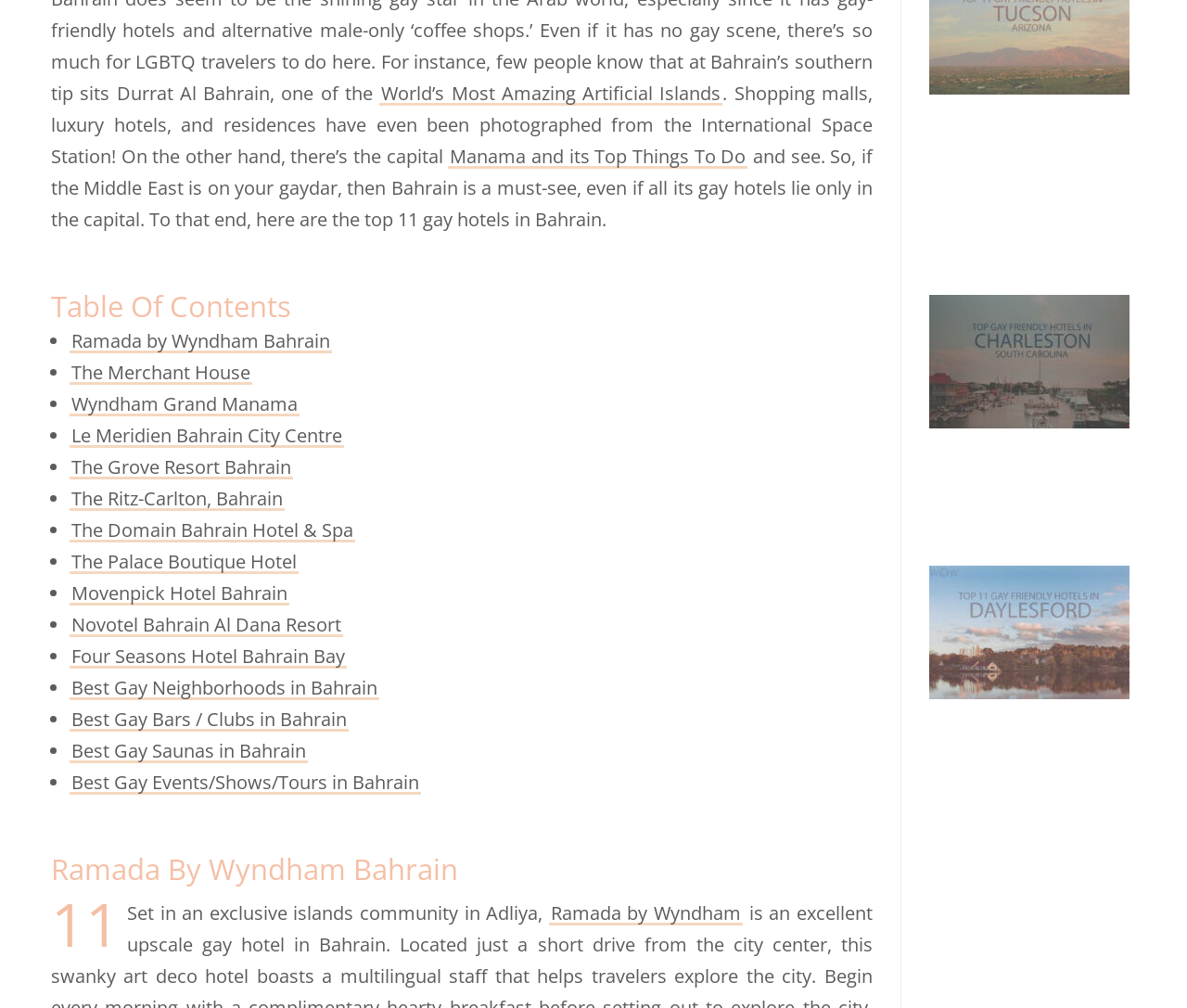Given the content of the image, can you provide a detailed answer to the question?
What is the topic of the webpage?

I read the static text elements on the webpage and found that it's discussing gay hotels in Bahrain, including a list of top 11 gay hotels in Bahrain.